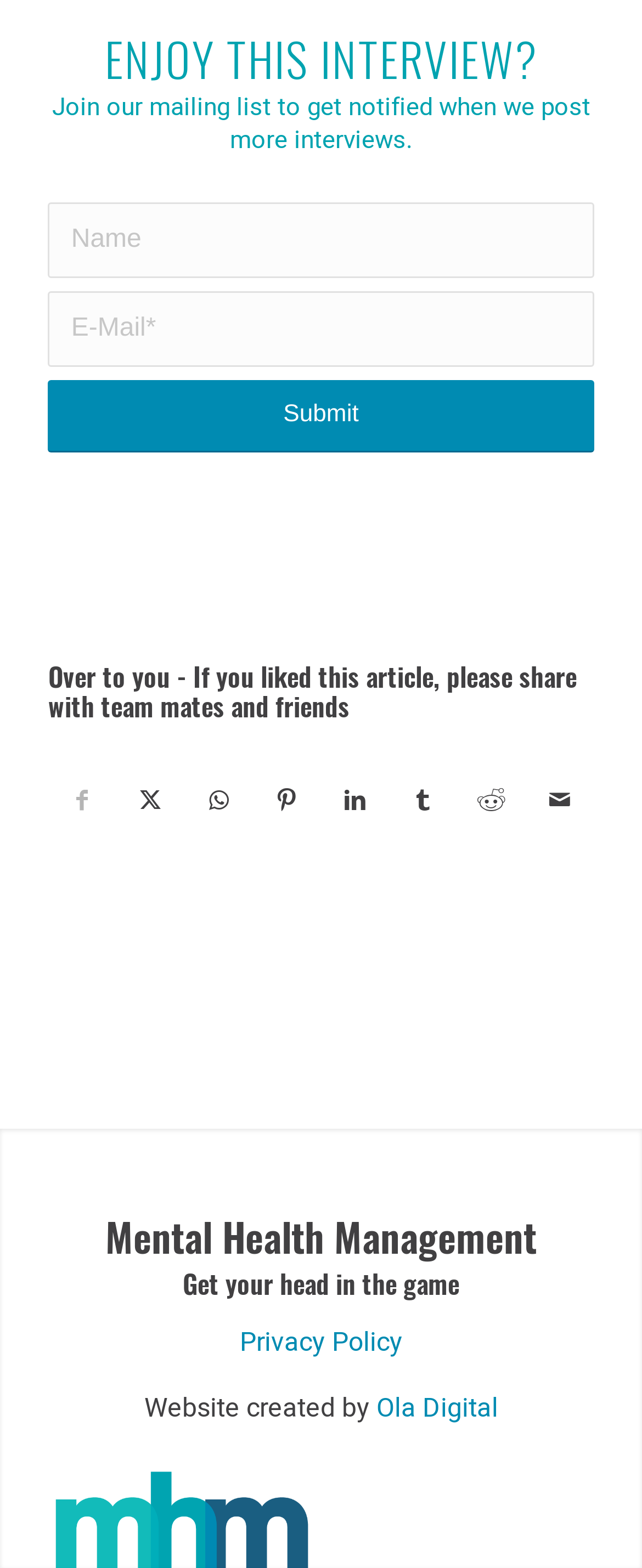Could you locate the bounding box coordinates for the section that should be clicked to accomplish this task: "Visit Ola Digital".

[0.586, 0.886, 0.776, 0.911]